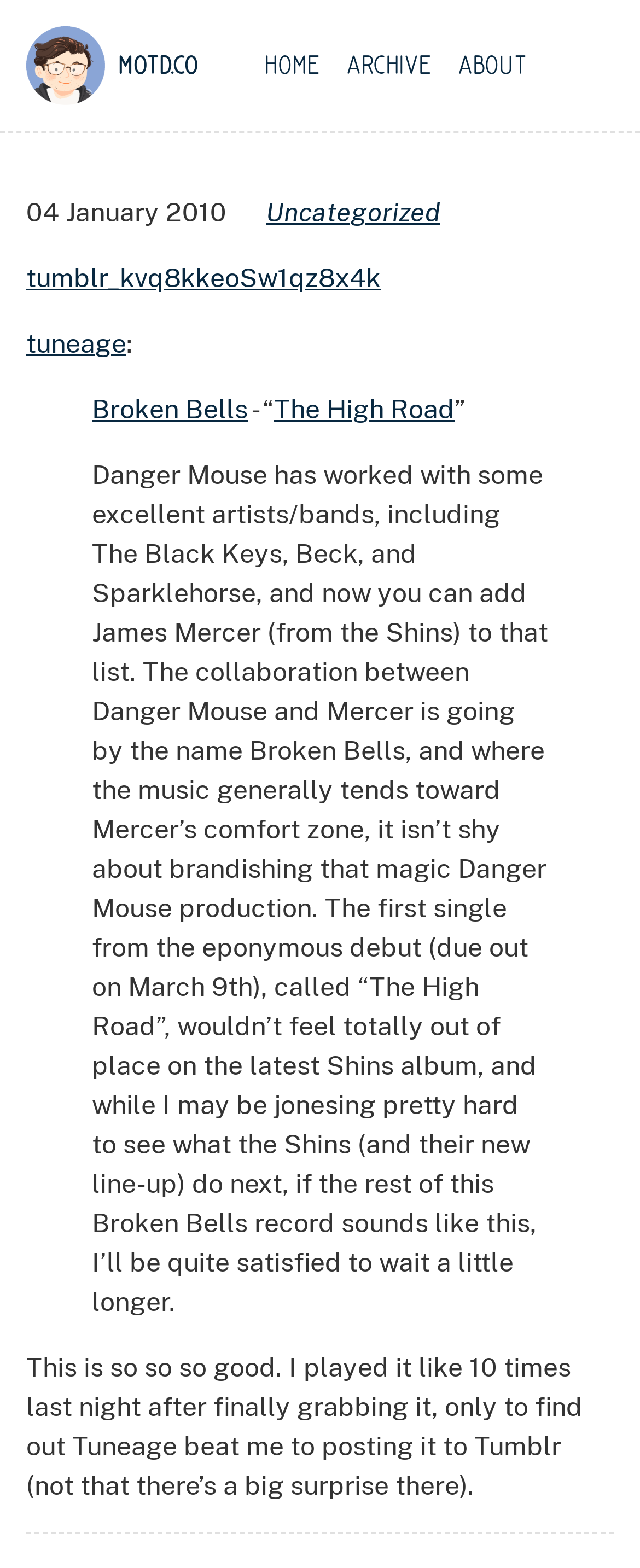Use a single word or phrase to answer the question:
What is the date of the blog post?

04 January 2010